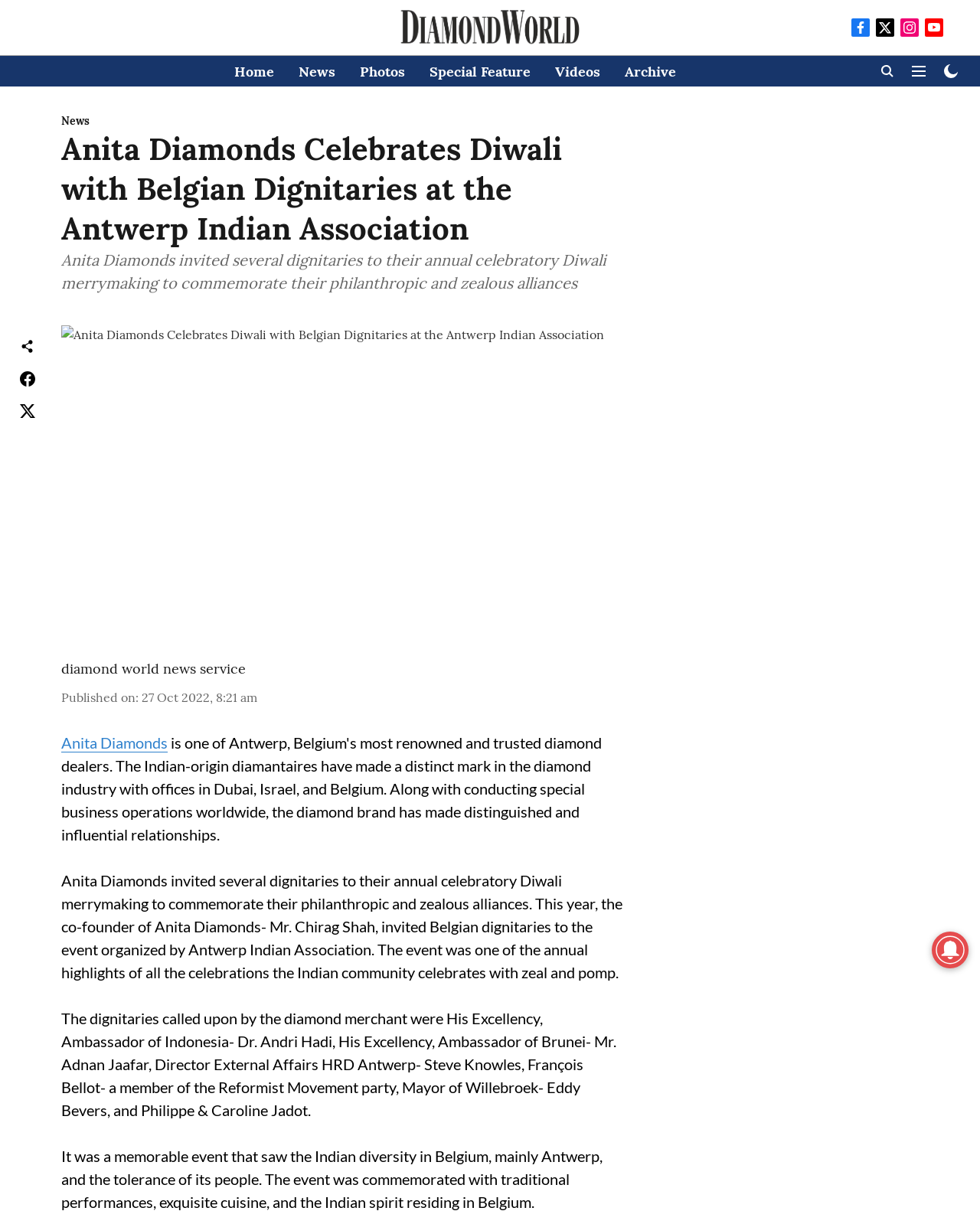Extract the bounding box of the UI element described as: "diamond world news service".

[0.062, 0.539, 0.251, 0.553]